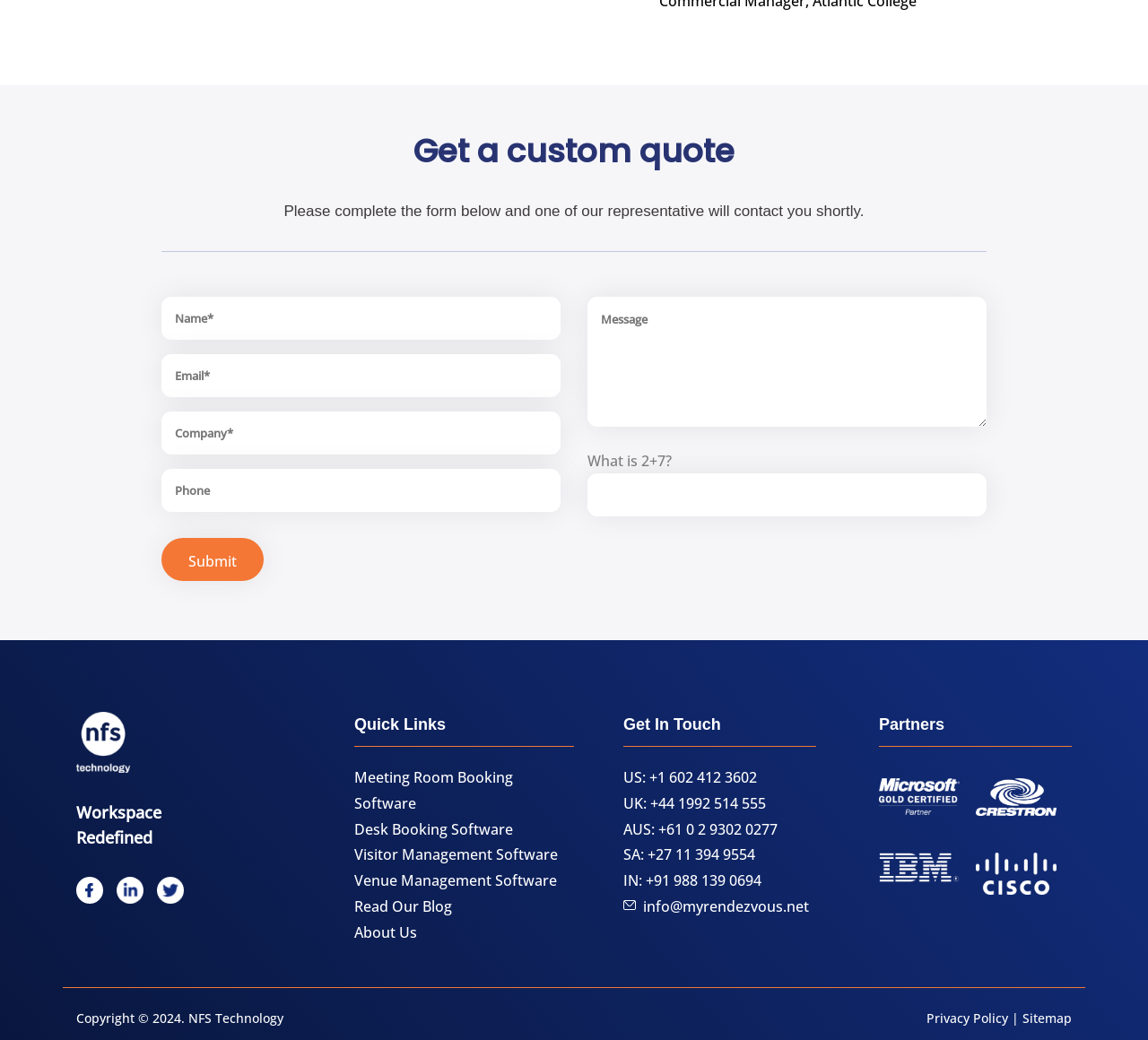Identify the bounding box coordinates of the area that should be clicked in order to complete the given instruction: "Fill in the name field". The bounding box coordinates should be four float numbers between 0 and 1, i.e., [left, top, right, bottom].

[0.141, 0.285, 0.488, 0.327]